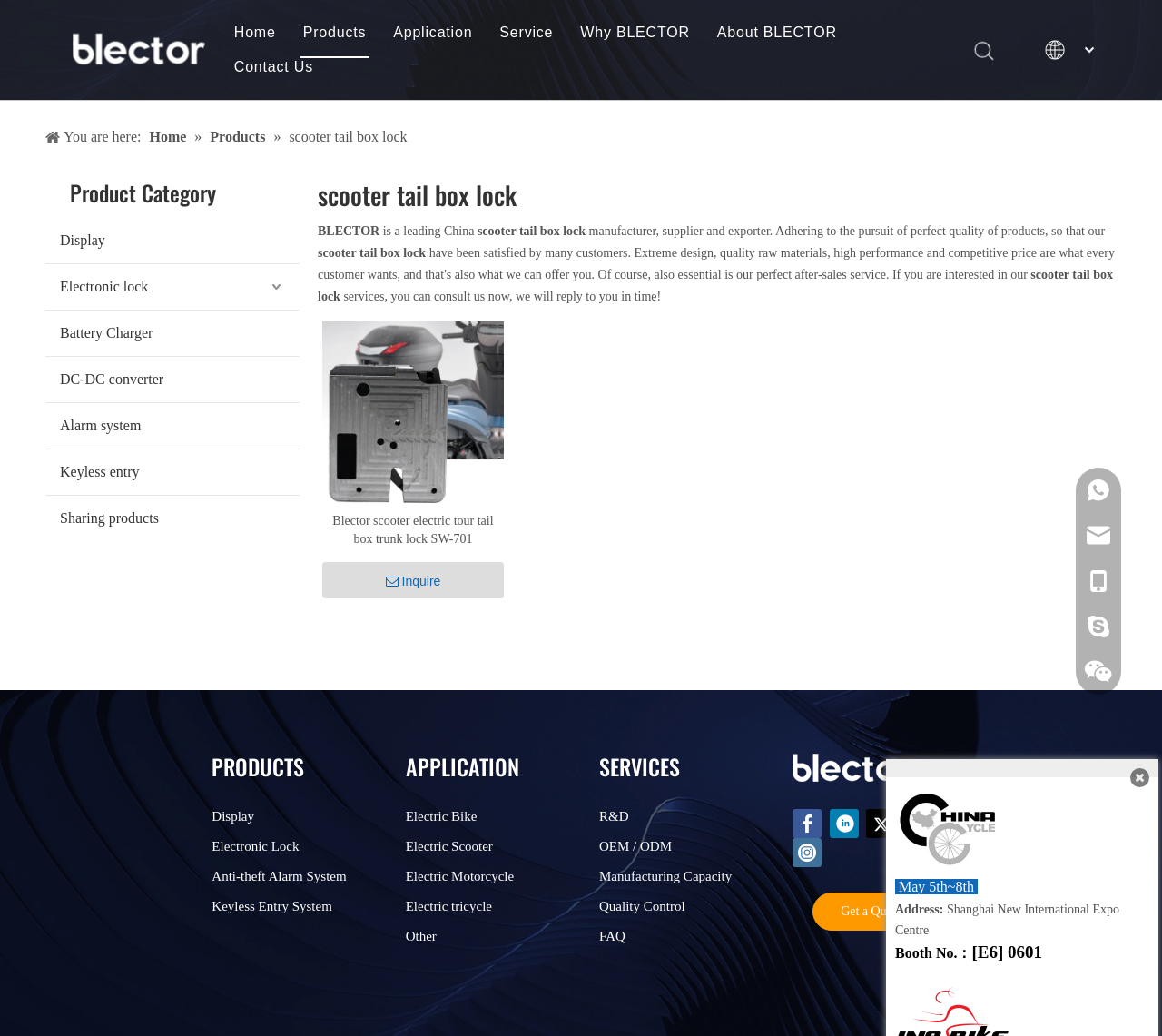Identify the text that serves as the heading for the webpage and generate it.

scooter tail box lock